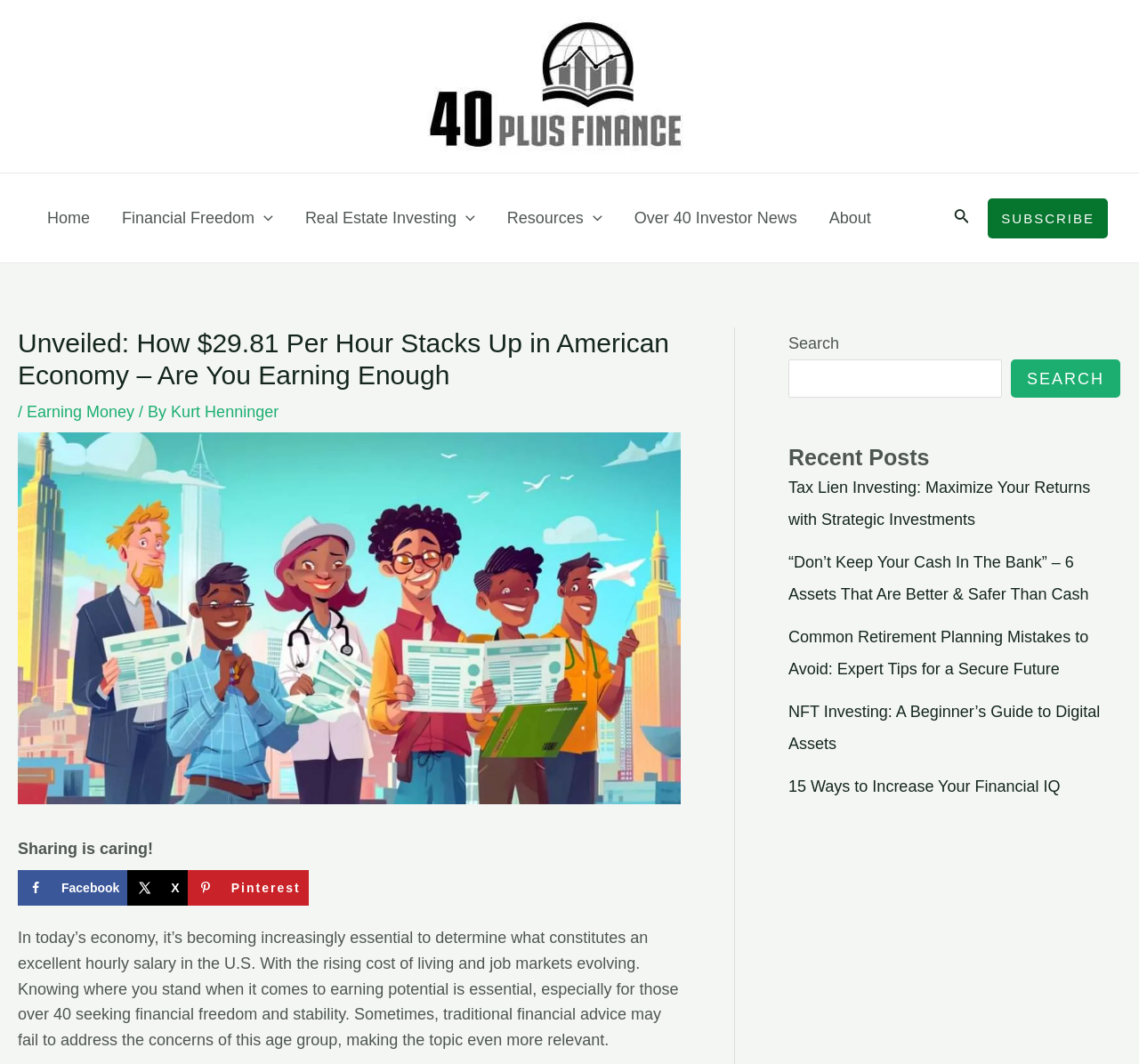Show the bounding box coordinates of the region that should be clicked to follow the instruction: "Search for something."

[0.692, 0.338, 0.88, 0.374]